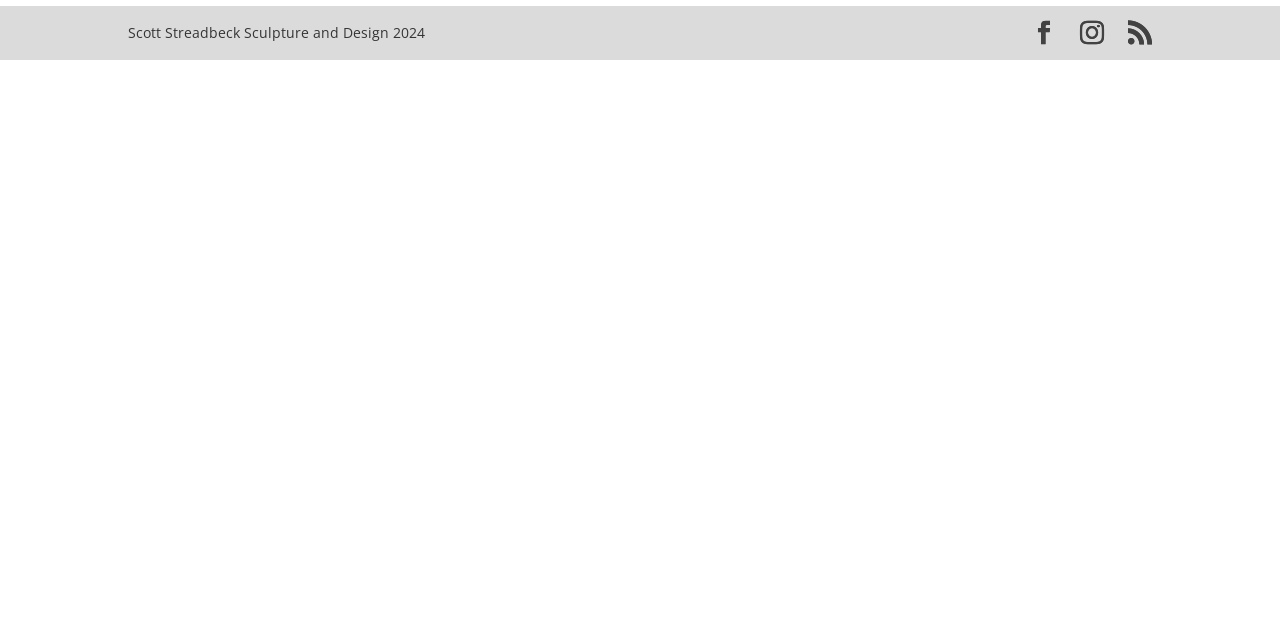Given the description: "Instagram", determine the bounding box coordinates of the UI element. The coordinates should be formatted as four float numbers between 0 and 1, [left, top, right, bottom].

[0.844, 0.033, 0.862, 0.071]